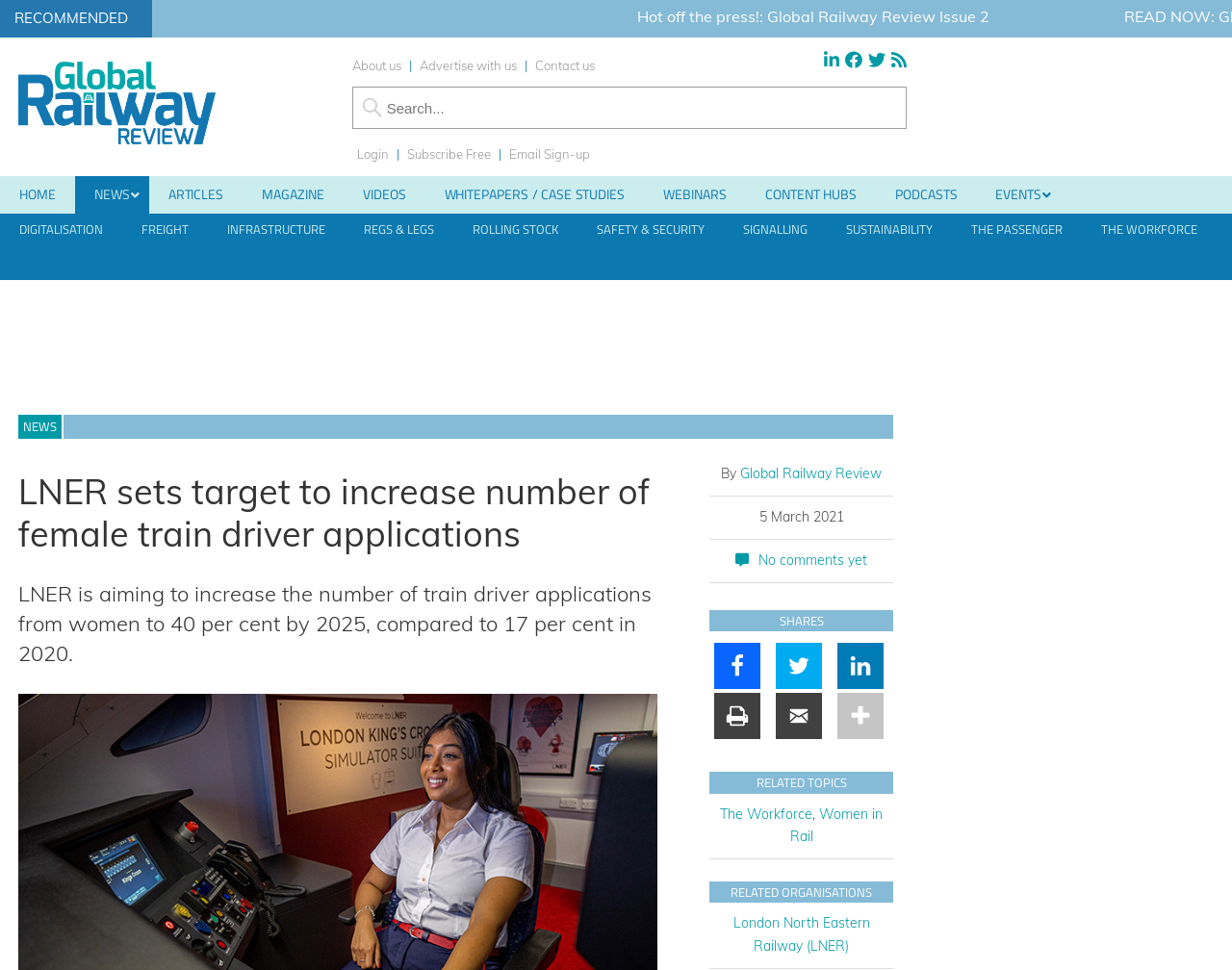Please identify the bounding box coordinates of the area that needs to be clicked to fulfill the following instruction: "Contact Steppe Nomads."

None